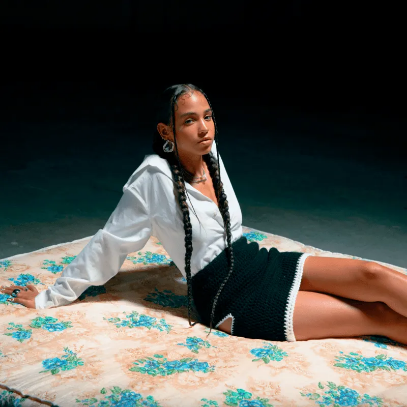What color is the woman's shirt?
Provide a detailed and well-explained answer to the question.

The caption describes the woman's shirt as chic and white, which implies that the shirt is a key part of her stylish appearance.